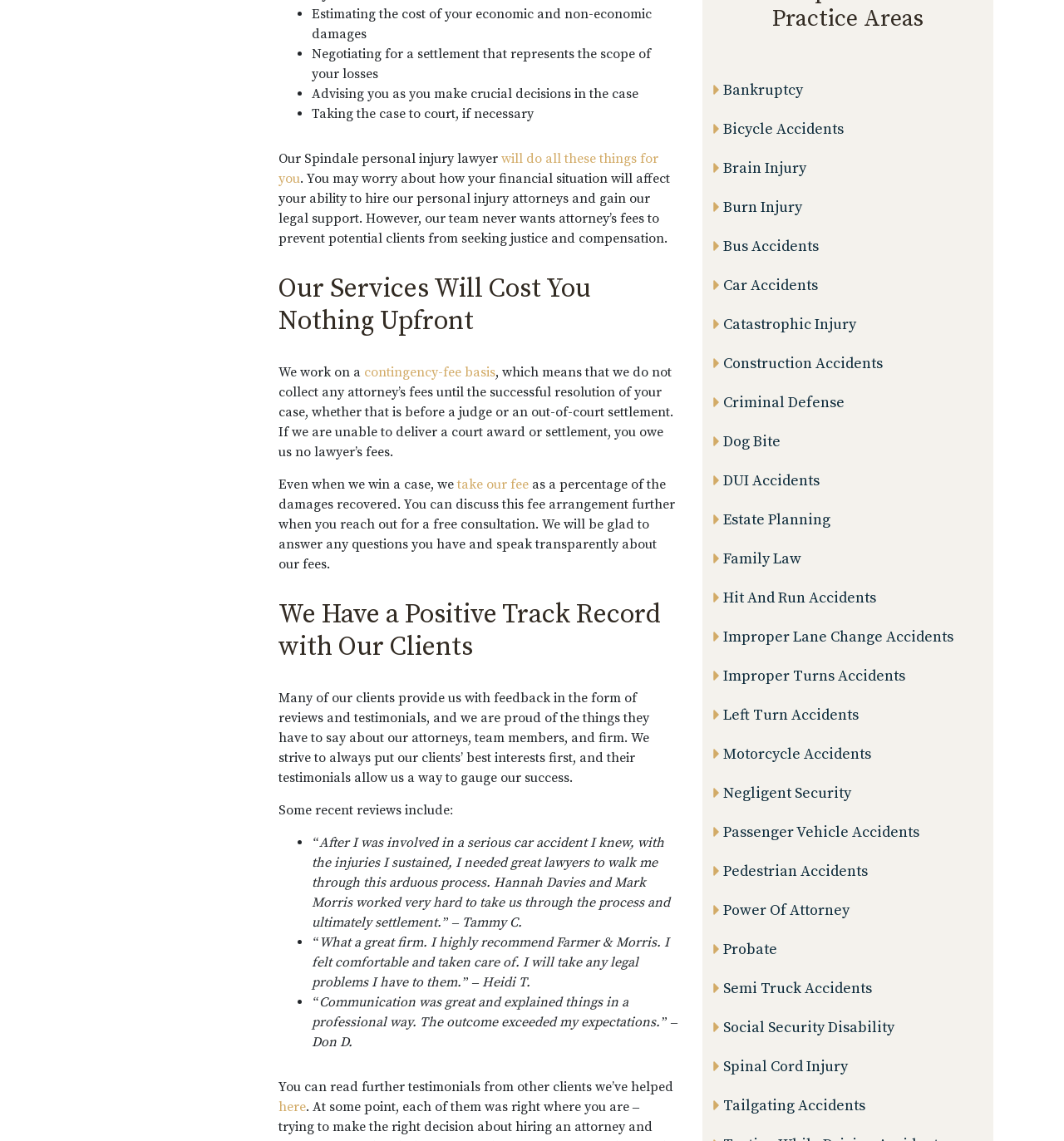Identify the bounding box coordinates of the element to click to follow this instruction: 'Learn about 'Spinal Cord Injury''. Ensure the coordinates are four float values between 0 and 1, provided as [left, top, right, bottom].

[0.66, 0.917, 0.934, 0.952]